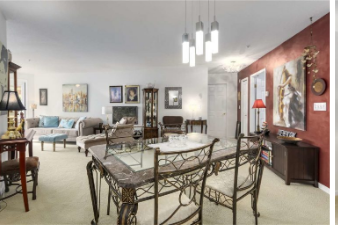Offer a detailed narrative of the image.

The image captures a beautifully appointed interior of a contemporary one-bedroom home located in New Westminster, highlighting its spacious and inviting ambiance. The focus is on a stylish dining area furnished with an intricately designed iron table and matching chairs, complementing the overall decor. 

In the background, the living space features a cozy sitting arrangement with light-colored sofas adorned with blue cushions, creating a relaxed atmosphere. Decorative artworks adorn the walls, enhancing the aesthetic appeal and giving a glimpse of the owner's taste. The room is well-lit, thanks to modern pendant lighting fixtures above the dining table, which add a touch of elegance. 

The walls are painted in soft hues, and a rich, burgundy accent wall adds warmth to the space. This home promises comfort and charm, embodying a tranquil lifestyle perfect for anyone seeking a serene place to call home. Notably, the large balcony offers fabulous views, making it an ideal retreat for relaxation.